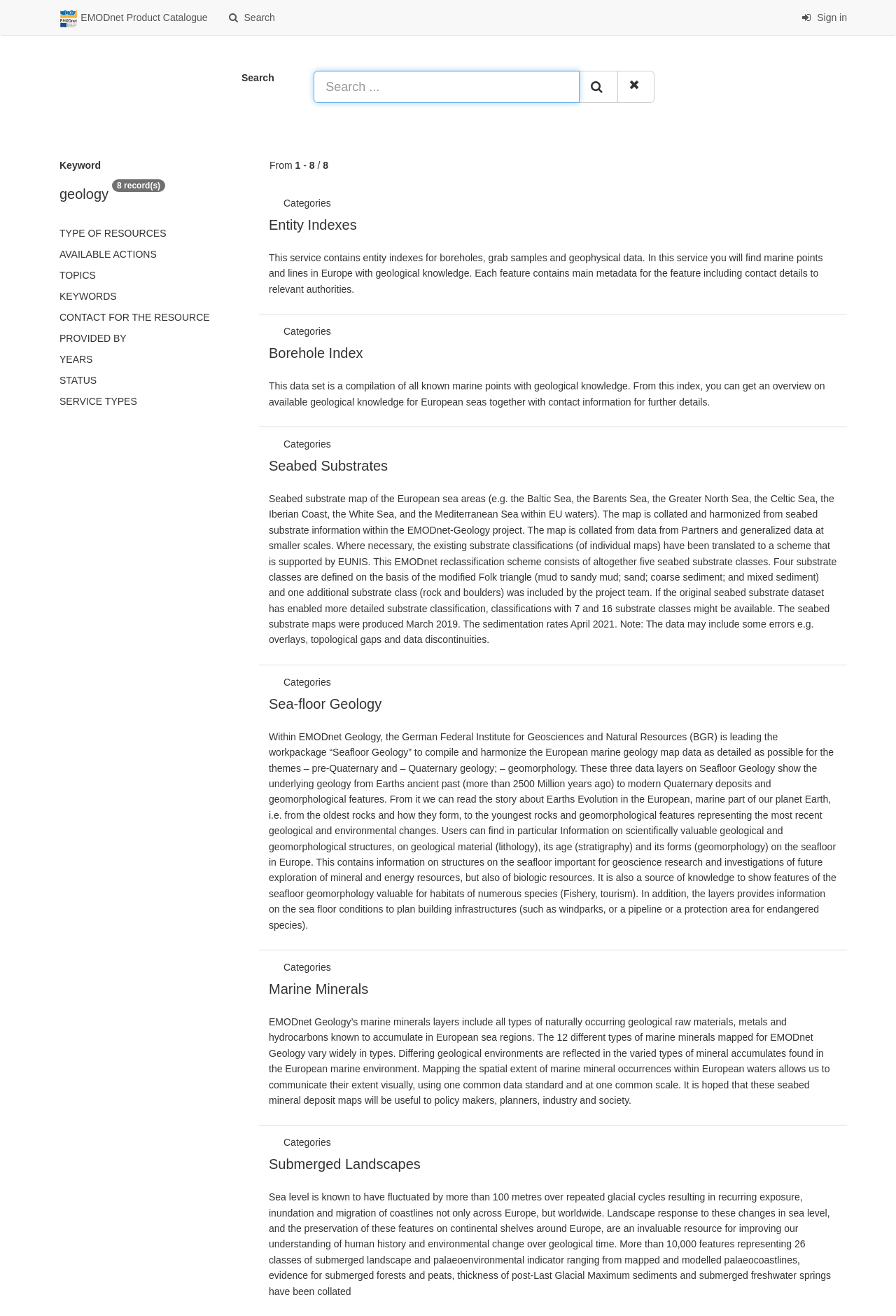How many types of marine minerals are mapped for EMODnet Geology?
With the help of the image, please provide a detailed response to the question.

The webpage states that the marine minerals layers include all types of naturally occurring geological raw materials, metals and hydrocarbons known to accumulate in European sea regions, and that 12 different types of marine minerals are mapped for EMODnet Geology.